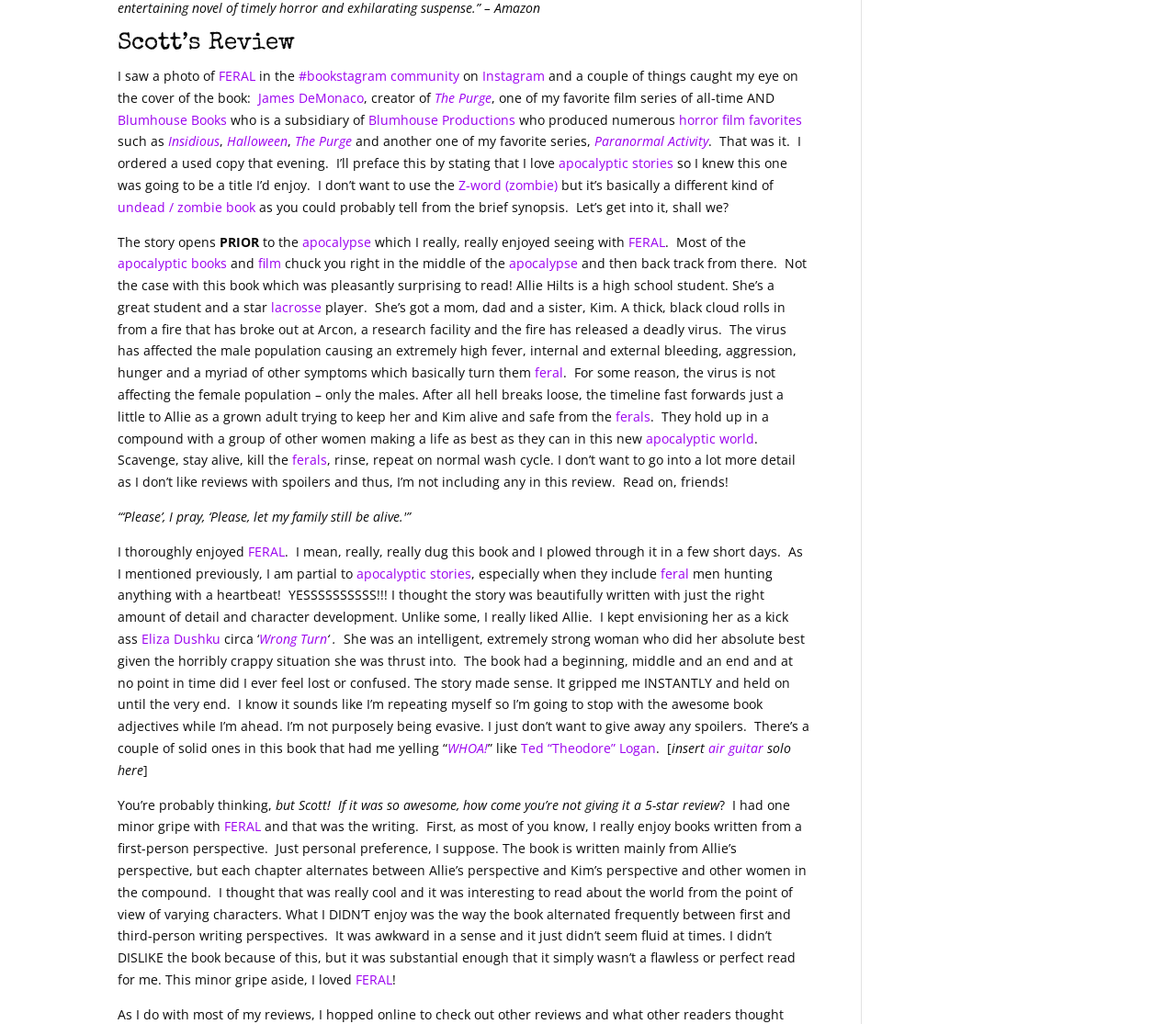Determine the bounding box coordinates of the UI element described by: "undead / zombie book".

[0.1, 0.193, 0.217, 0.21]